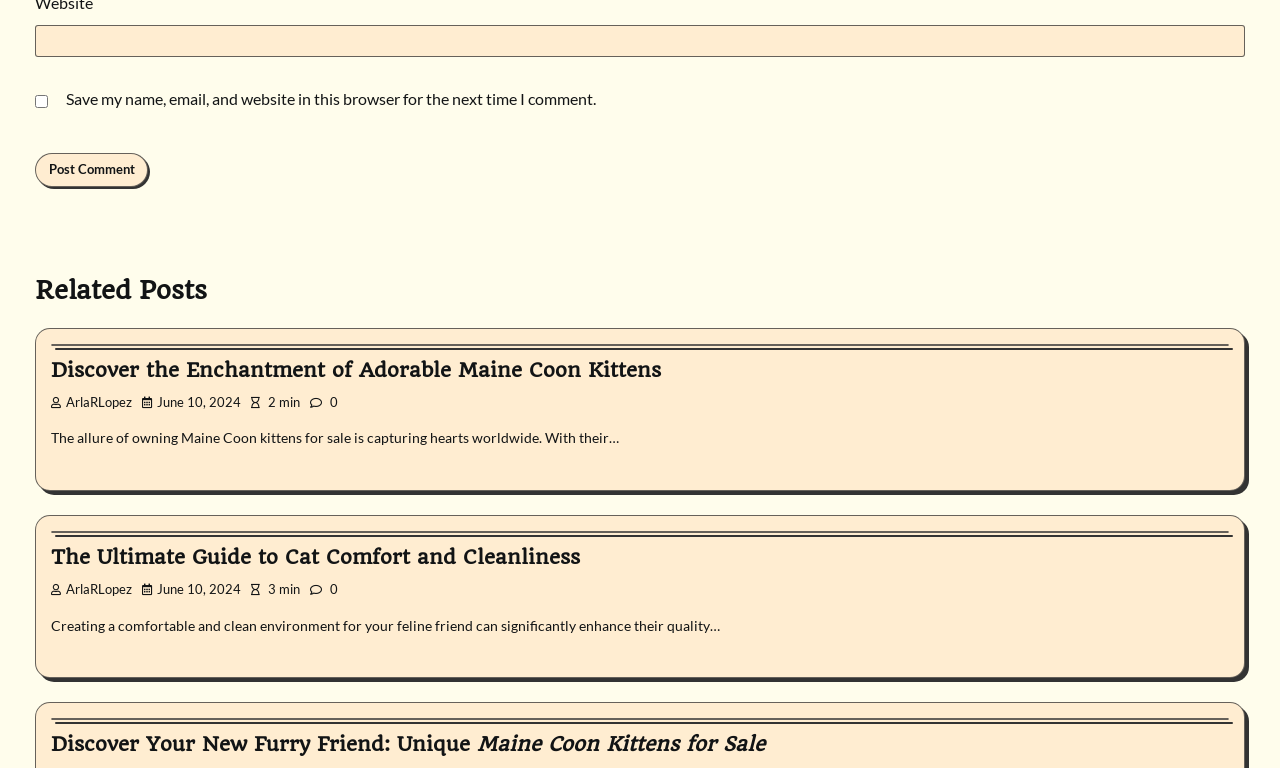How many comments are there on the webpage?
Look at the image and respond with a single word or a short phrase.

0